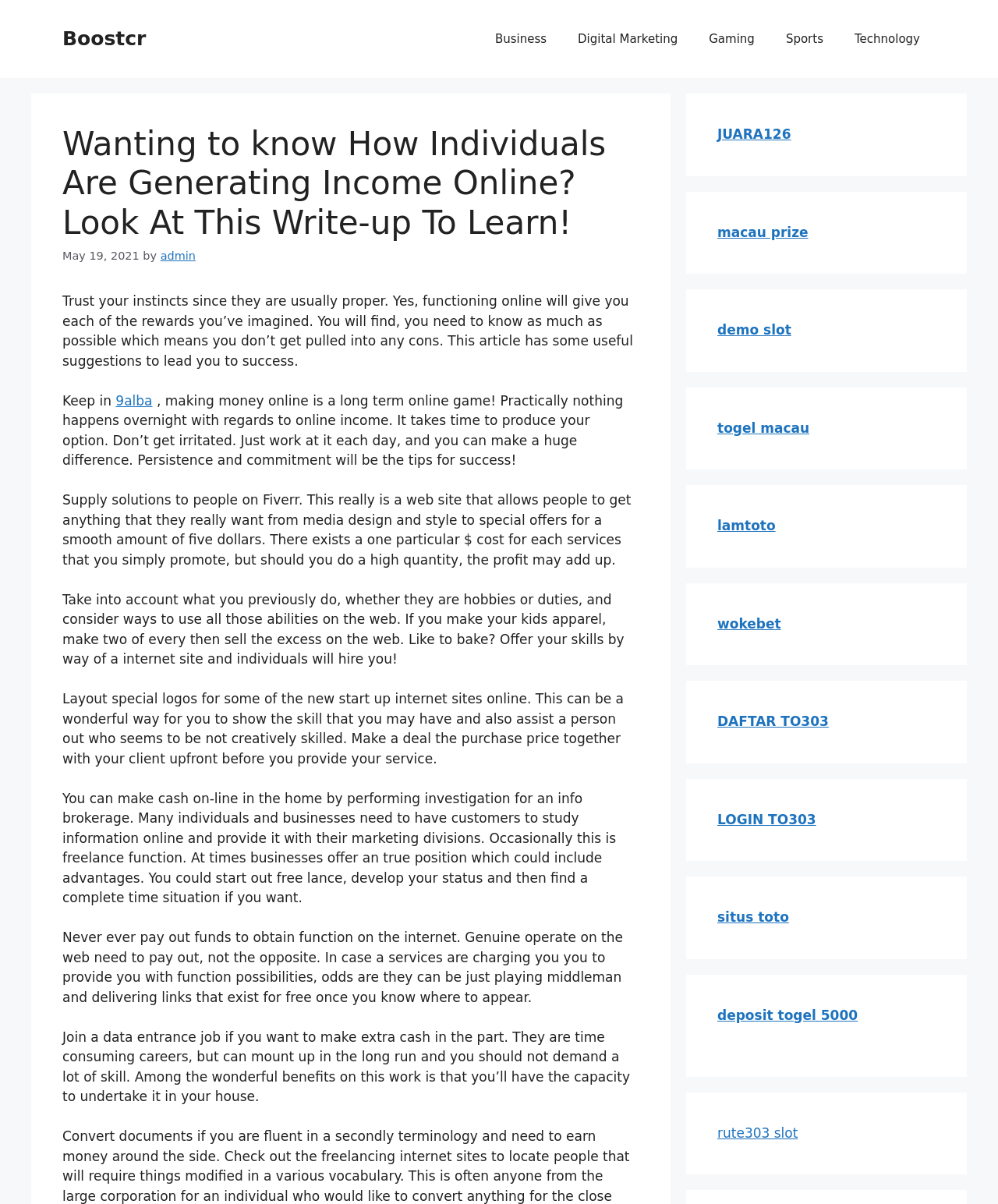Determine the bounding box for the described HTML element: "Digital Marketing". Ensure the coordinates are four float numbers between 0 and 1 in the format [left, top, right, bottom].

[0.563, 0.013, 0.695, 0.052]